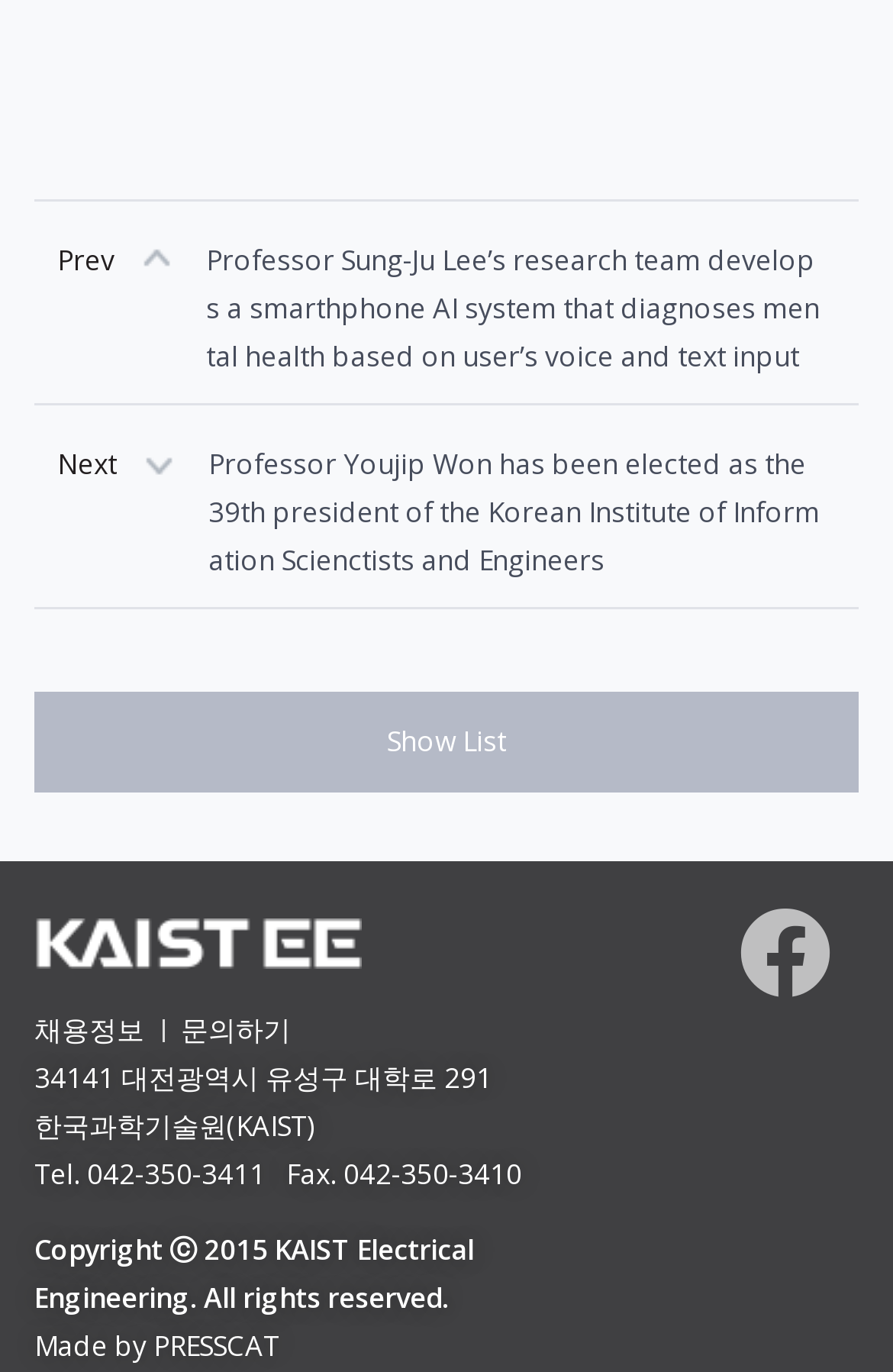What is the address of KAIST?
Provide a concise answer using a single word or phrase based on the image.

34141 대전광역시 유성구 대학로 291